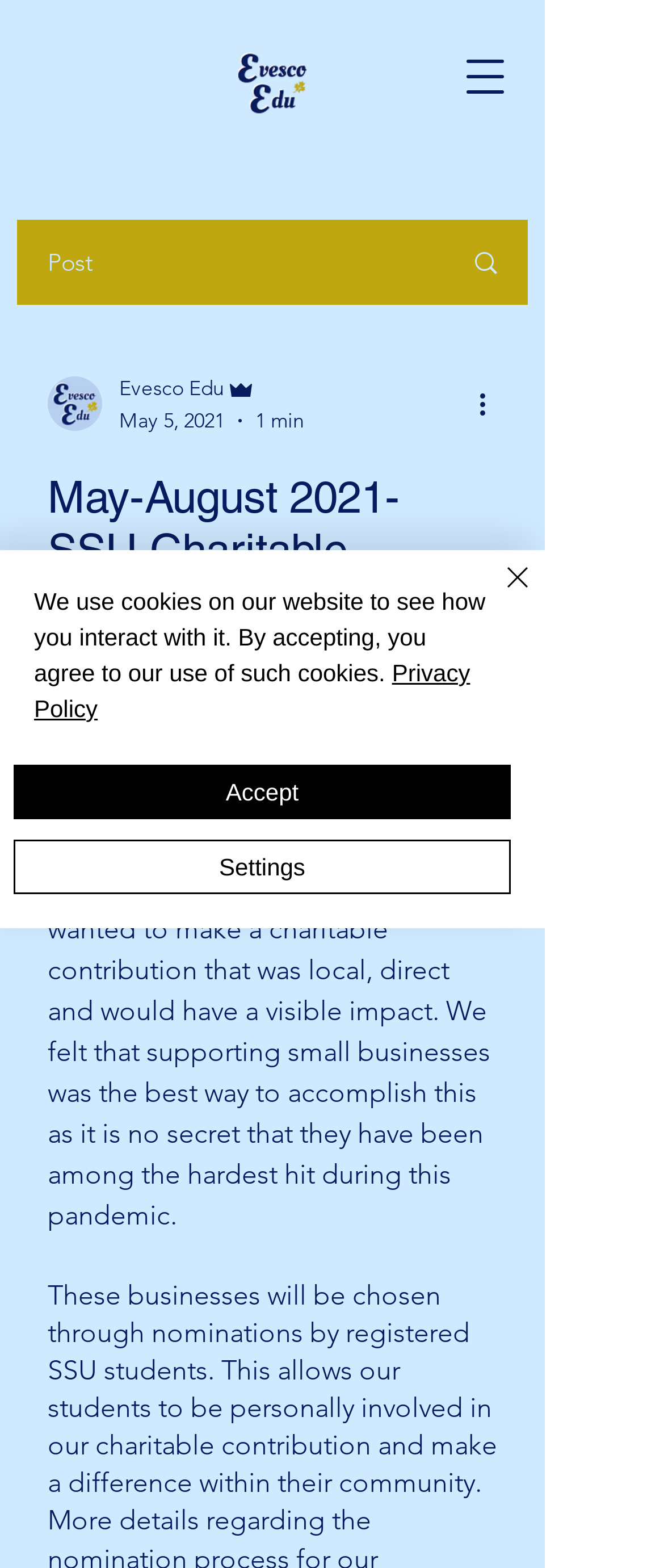Please provide a comprehensive response to the question below by analyzing the image: 
What is the reason for supporting small businesses?

The reason for supporting small businesses is that they were among the hardest hit during the COVID-19 pandemic, as mentioned in the webpage's content.